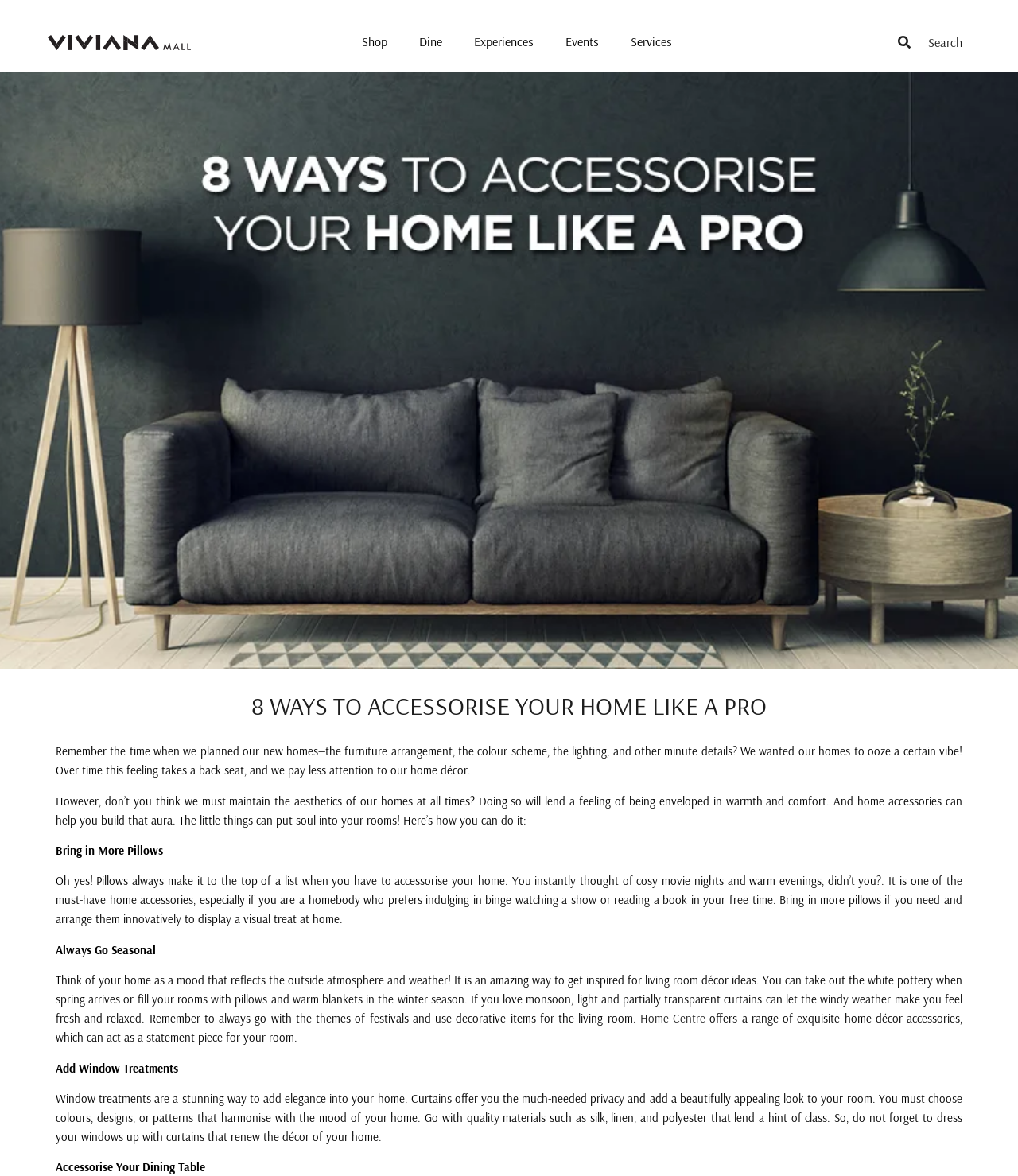What is the purpose of pillows in home accessorising?
Ensure your answer is thorough and detailed.

According to the webpage, pillows are an essential home accessory, especially for homebodies who enjoy binge-watching shows or reading books. They can create a cosy atmosphere, perfect for movie nights and warm evenings.